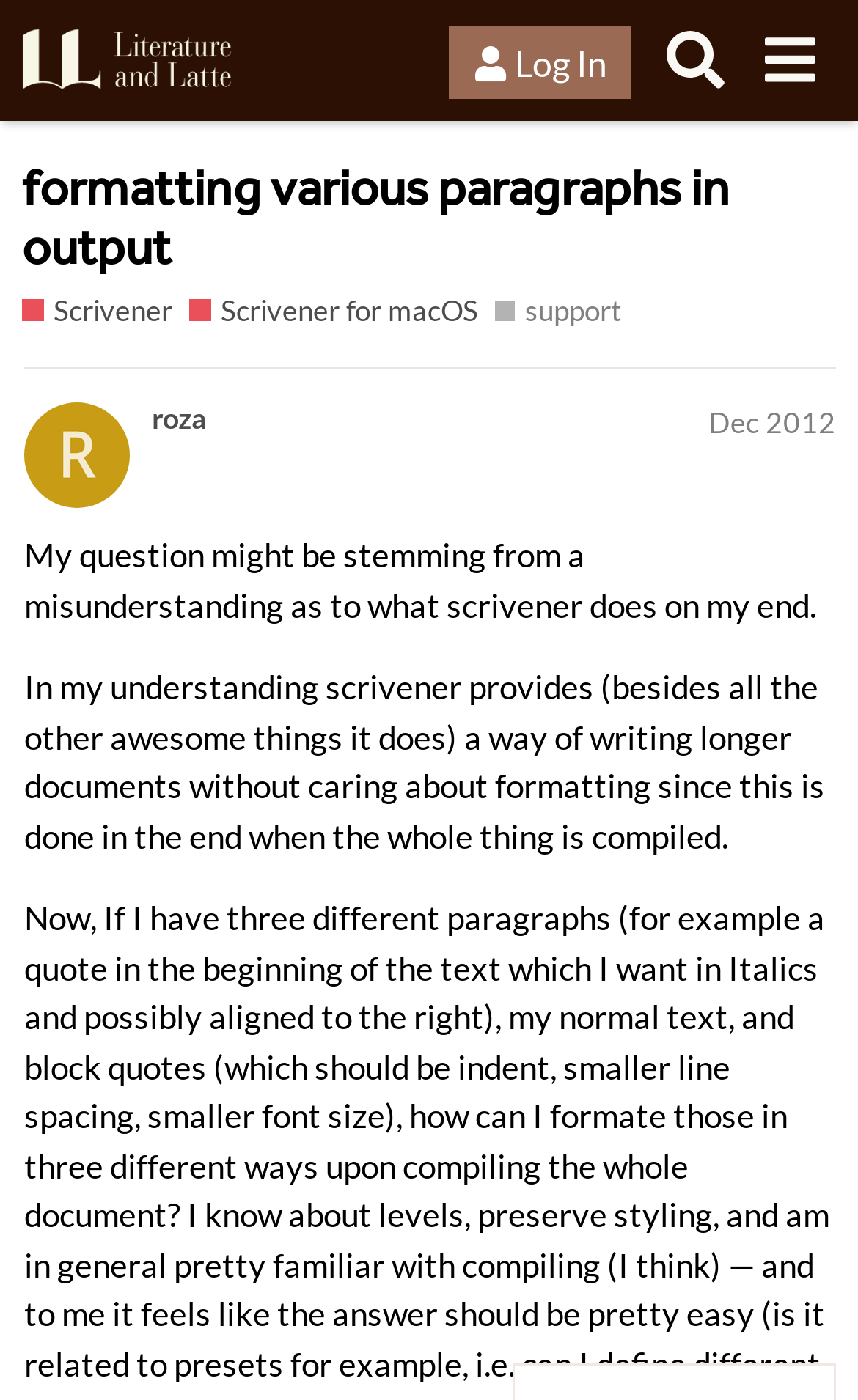Convey a detailed summary of the webpage, mentioning all key elements.

This webpage appears to be a forum discussion thread. At the top, there is a header section that spans the entire width of the page, containing a link to "Literature & Latte Forums" accompanied by an image, as well as buttons for "Log In" and "Search" on the right side. Below the header, there is a heading that reads "formatting various paragraphs in output - Scrivener / Scrivener for macOS - Literature & Latte Forums".

Underneath the heading, there are several links and buttons. On the left side, there are links to "Scrivener" and "Scrivener for macOS", each with a brief description. On the right side, there is a list of tags, including "support". Below these links and buttons, there is a section that displays the author's name, "roza", and the date "Dec 2012" on the top right corner.

The main content of the webpage is a post by the author, which is divided into two paragraphs. The first paragraph starts with "My question might be stemming from a misunderstanding as to what scrivener does on my end." and the second paragraph begins with "In my understanding scrivener provides (besides all the other awesome things it does) a way of writing longer documents without caring about formatting since this is done in the end when the whole thing is compiled."